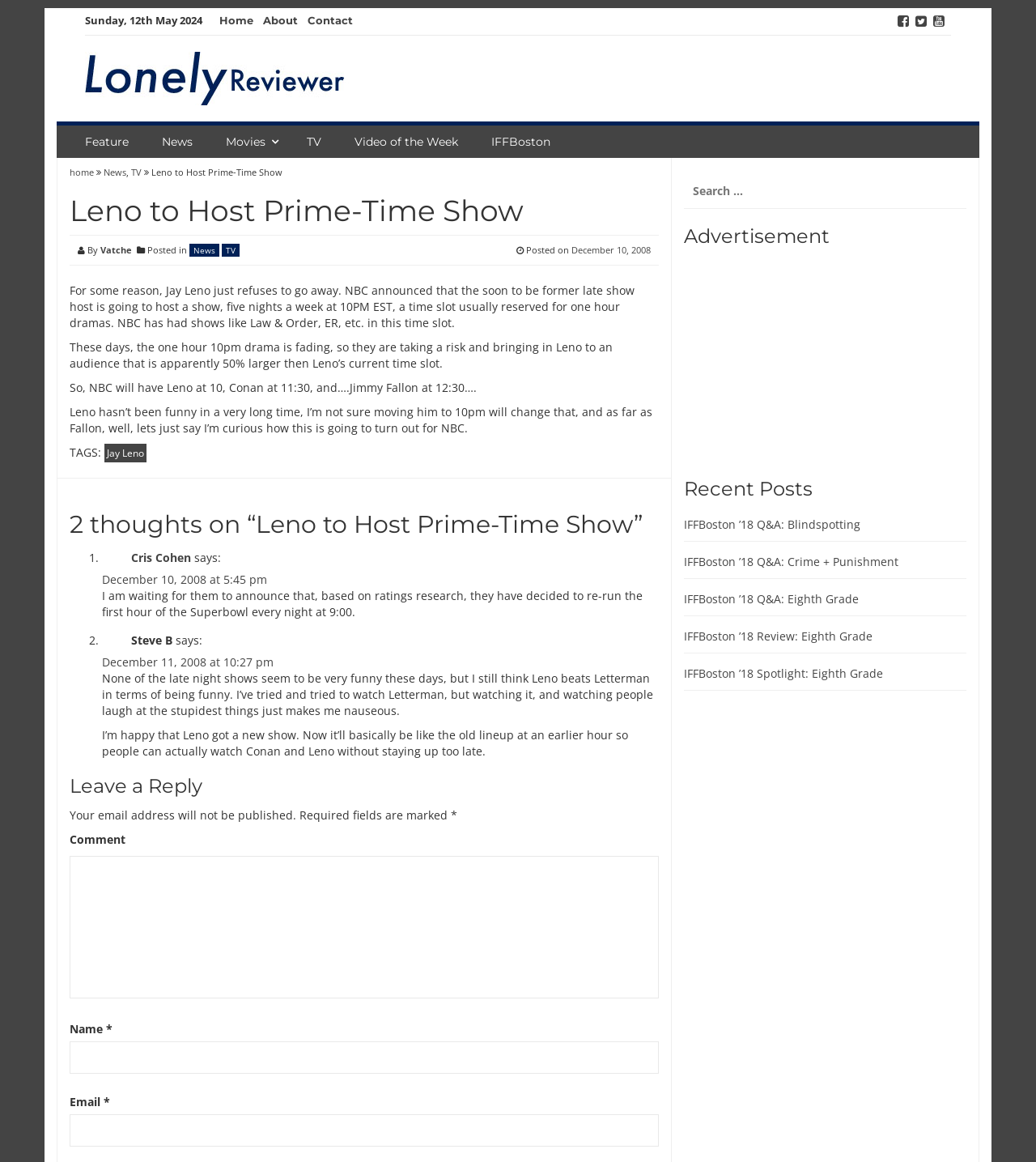Utilize the information from the image to answer the question in detail:
What is the date of the article?

I found the date of the article by looking at the text 'Posted on December 10, 2008' which is located below the article title.